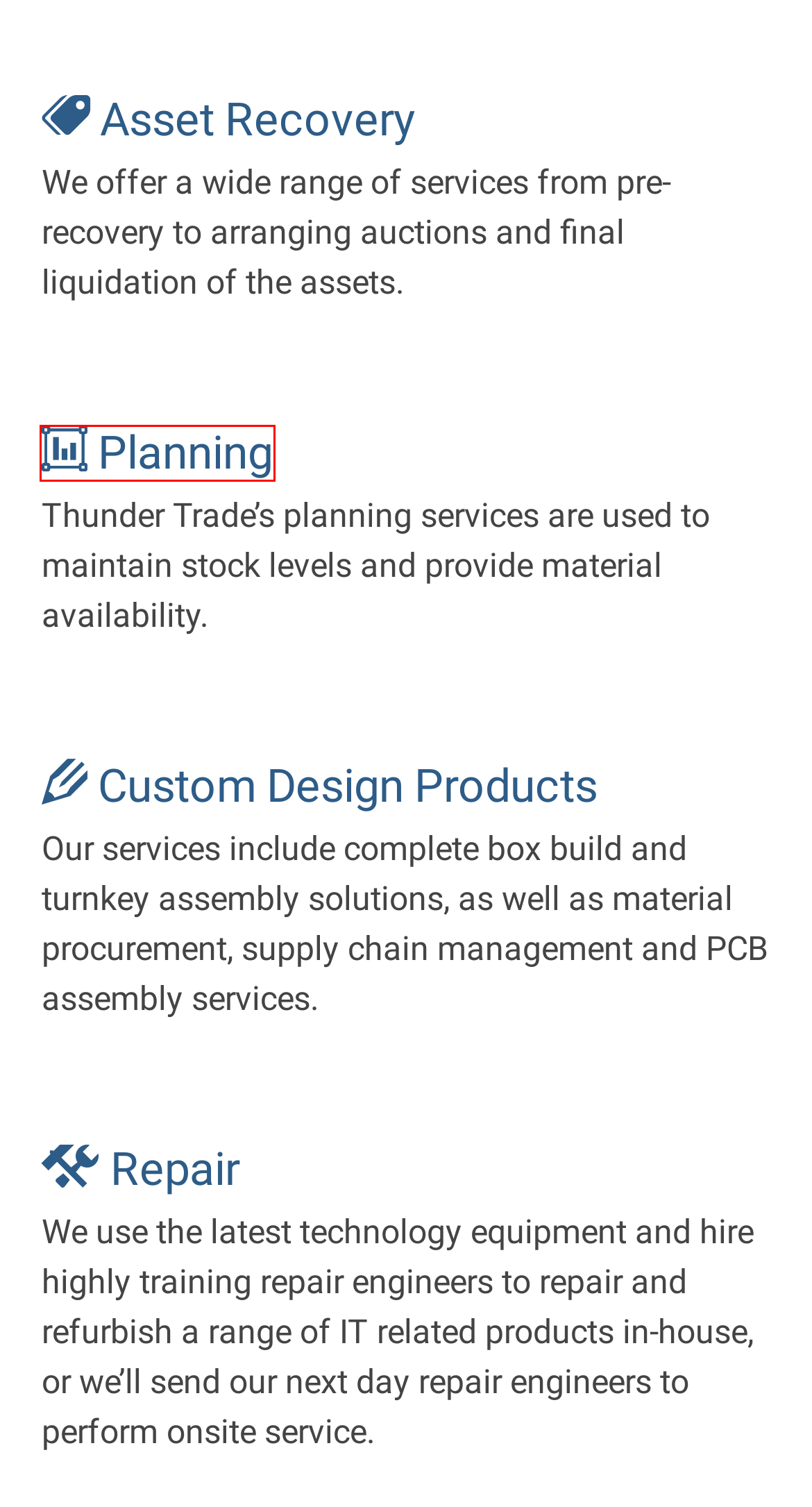Examine the screenshot of a webpage with a red bounding box around a UI element. Select the most accurate webpage description that corresponds to the new page after clicking the highlighted element. Here are the choices:
A. Supply Chain Solutions – Thunder Trade
B. Global Procurement – Thunder Trade
C. Planning – Thunder Trade
D. Asset Recovery – Thunder Trade
E. Implement – Thunder Trade
F. Repair – Thunder Trade
G. Custom Design Products – Thunder Trade
H. Vendor Relationships – Thunder Trade

C